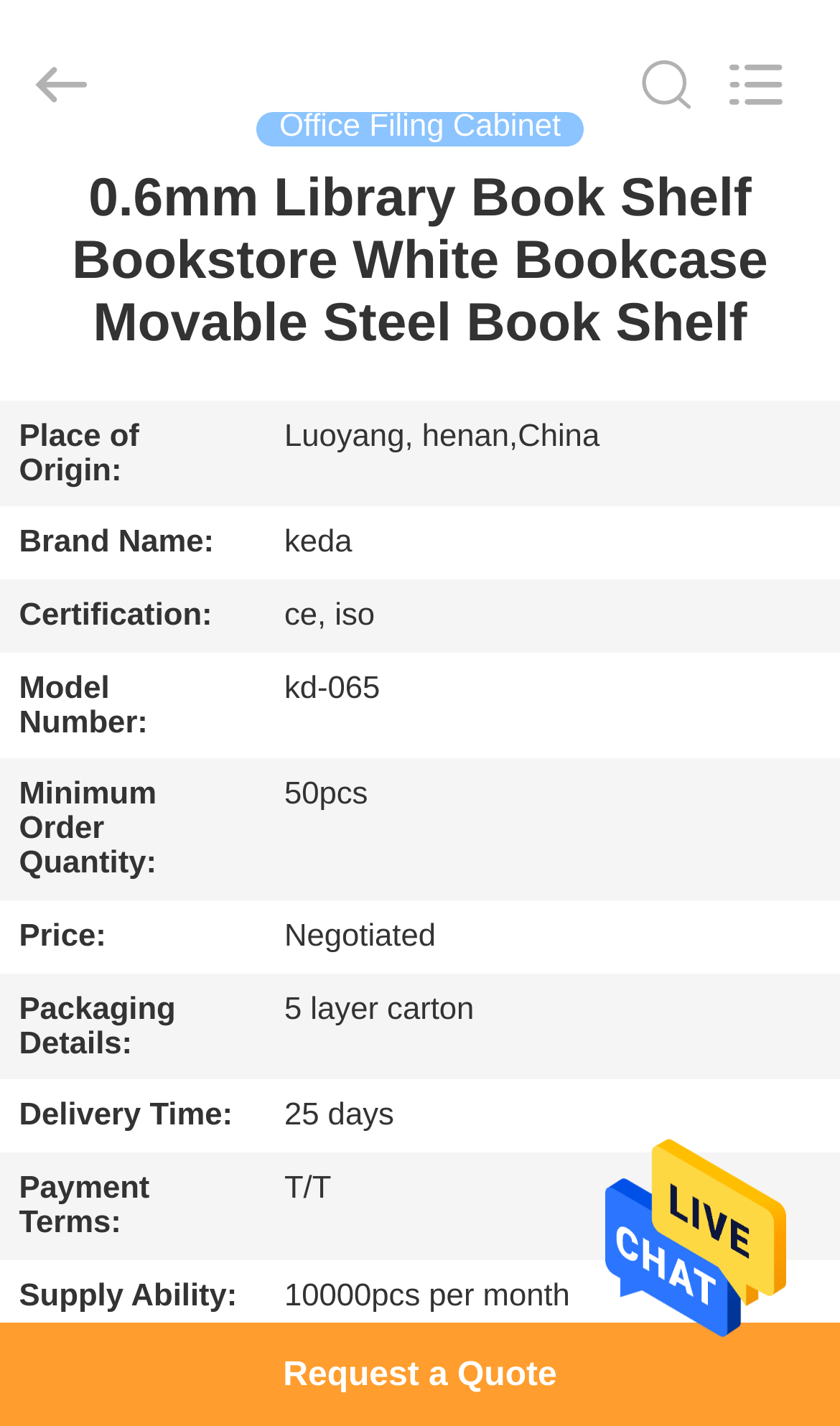What is the certification of the product?
Examine the image and give a concise answer in one word or a short phrase.

ce, iso